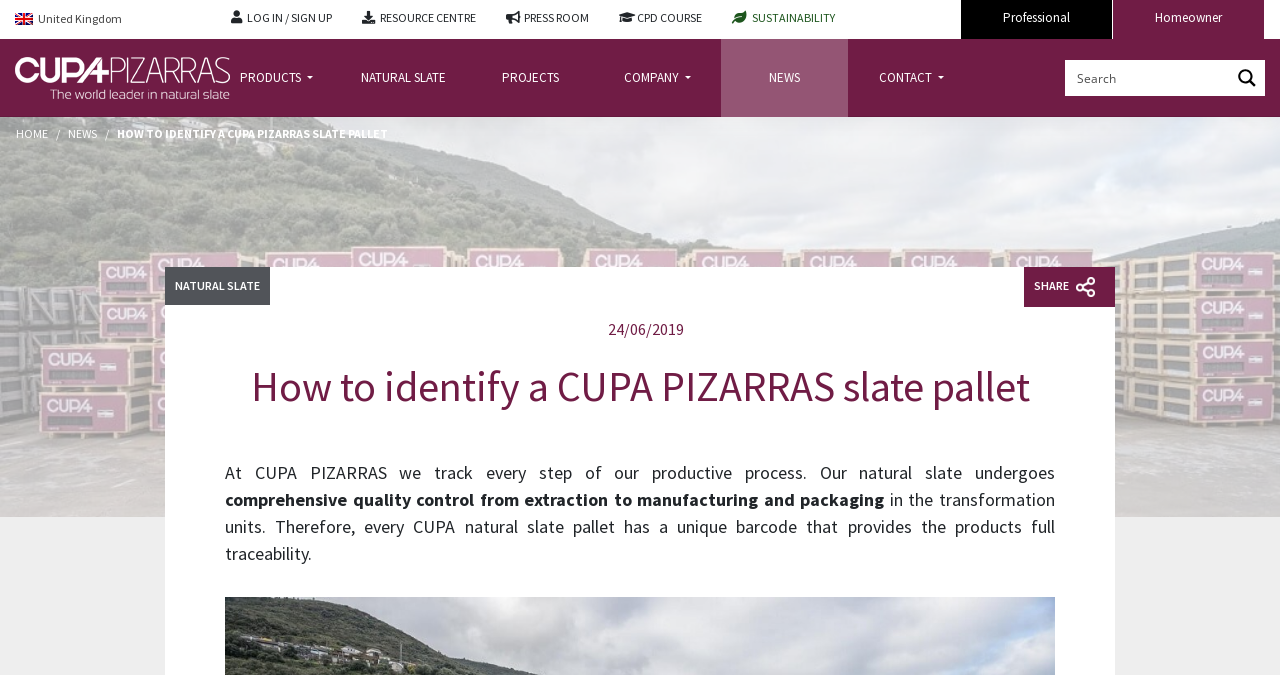Please specify the coordinates of the bounding box for the element that should be clicked to carry out this instruction: "Search for something". The coordinates must be four float numbers between 0 and 1, formatted as [left, top, right, bottom].

[0.841, 0.089, 0.954, 0.142]